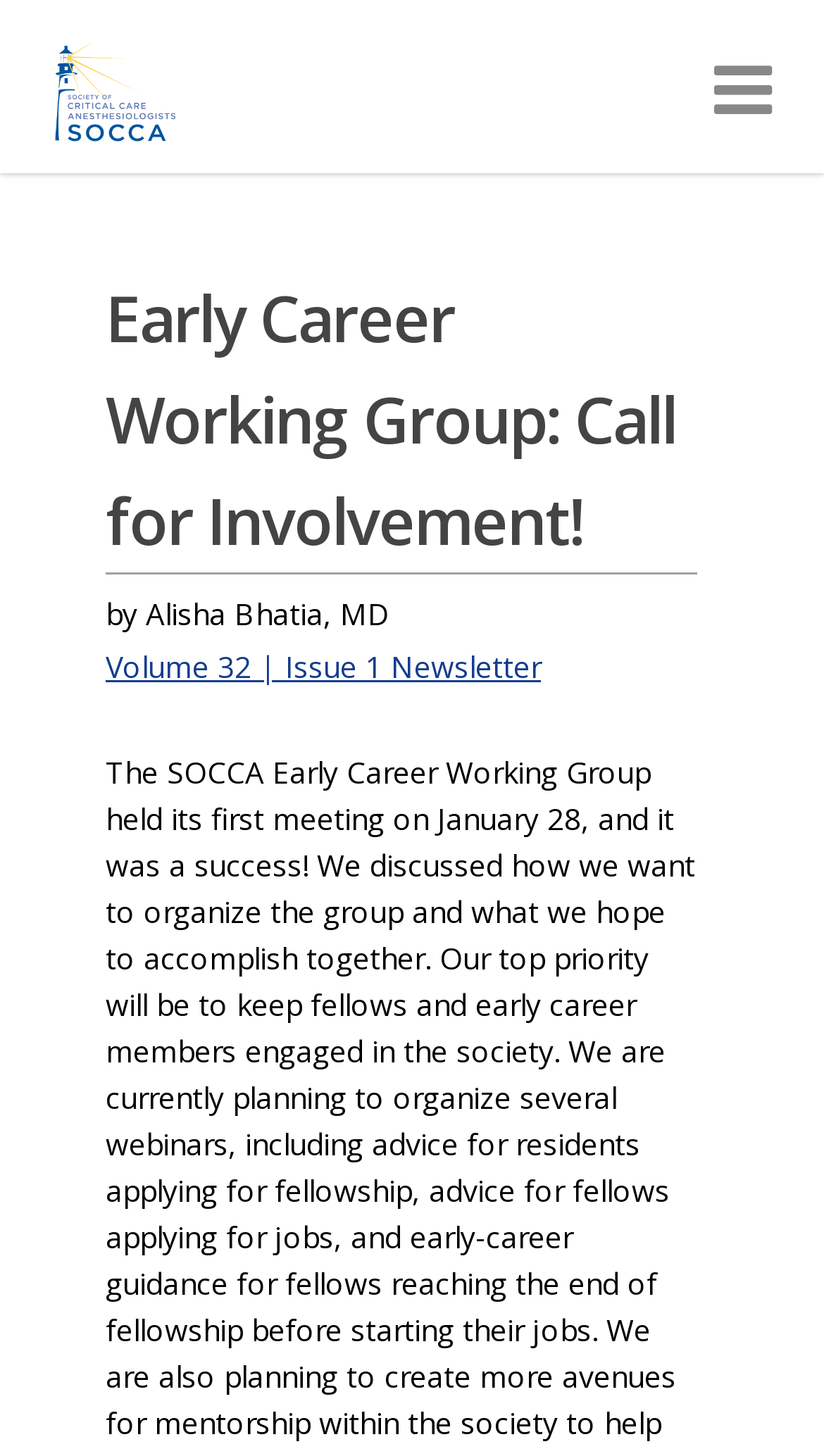Please find and generate the text of the main heading on the webpage.

The Society of Critical Care Anesthesiologists